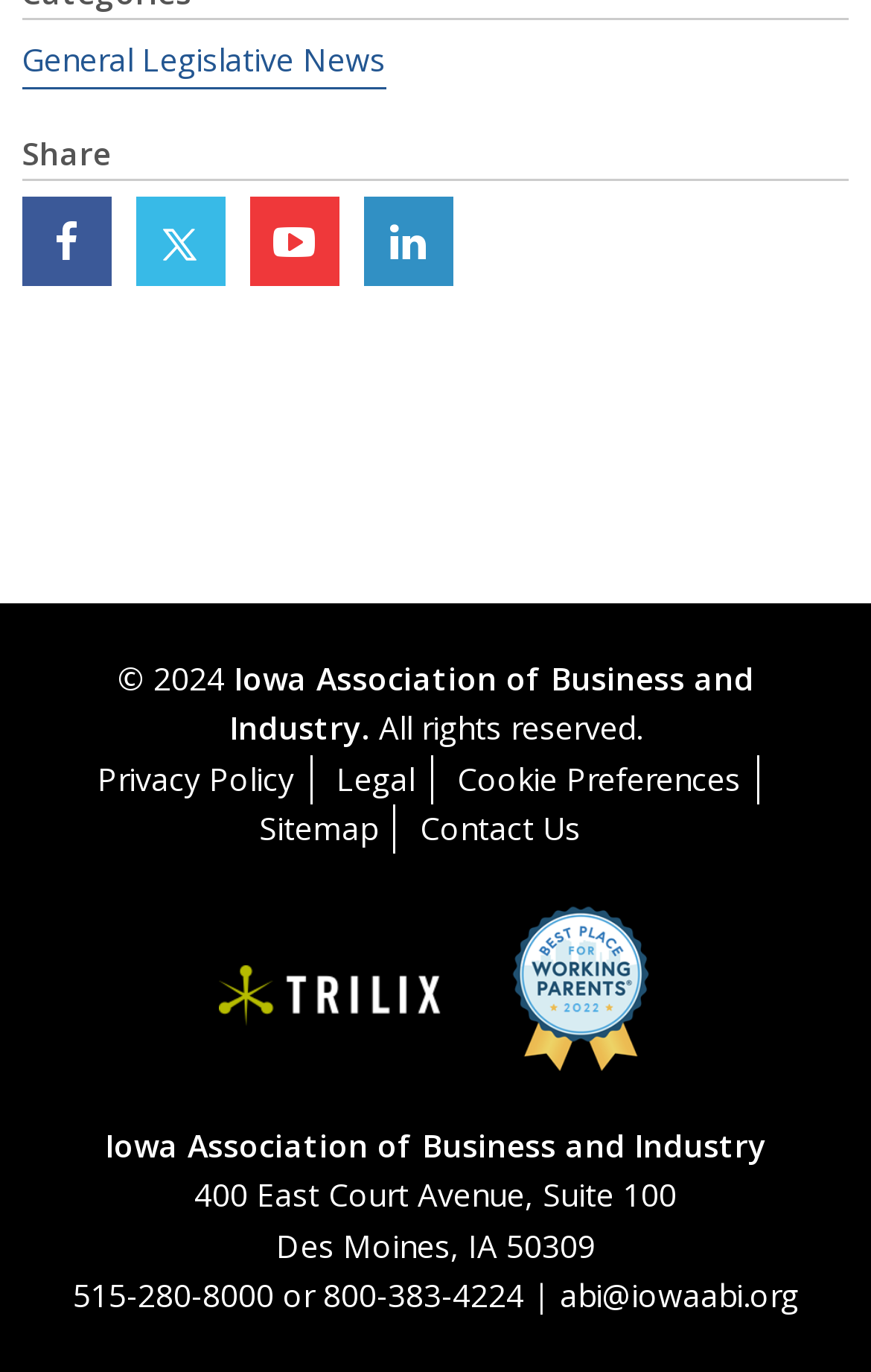Locate the bounding box coordinates of the region to be clicked to comply with the following instruction: "Read Press Releases". The coordinates must be four float numbers between 0 and 1, in the form [left, top, right, bottom].

[0.212, 0.59, 0.955, 0.664]